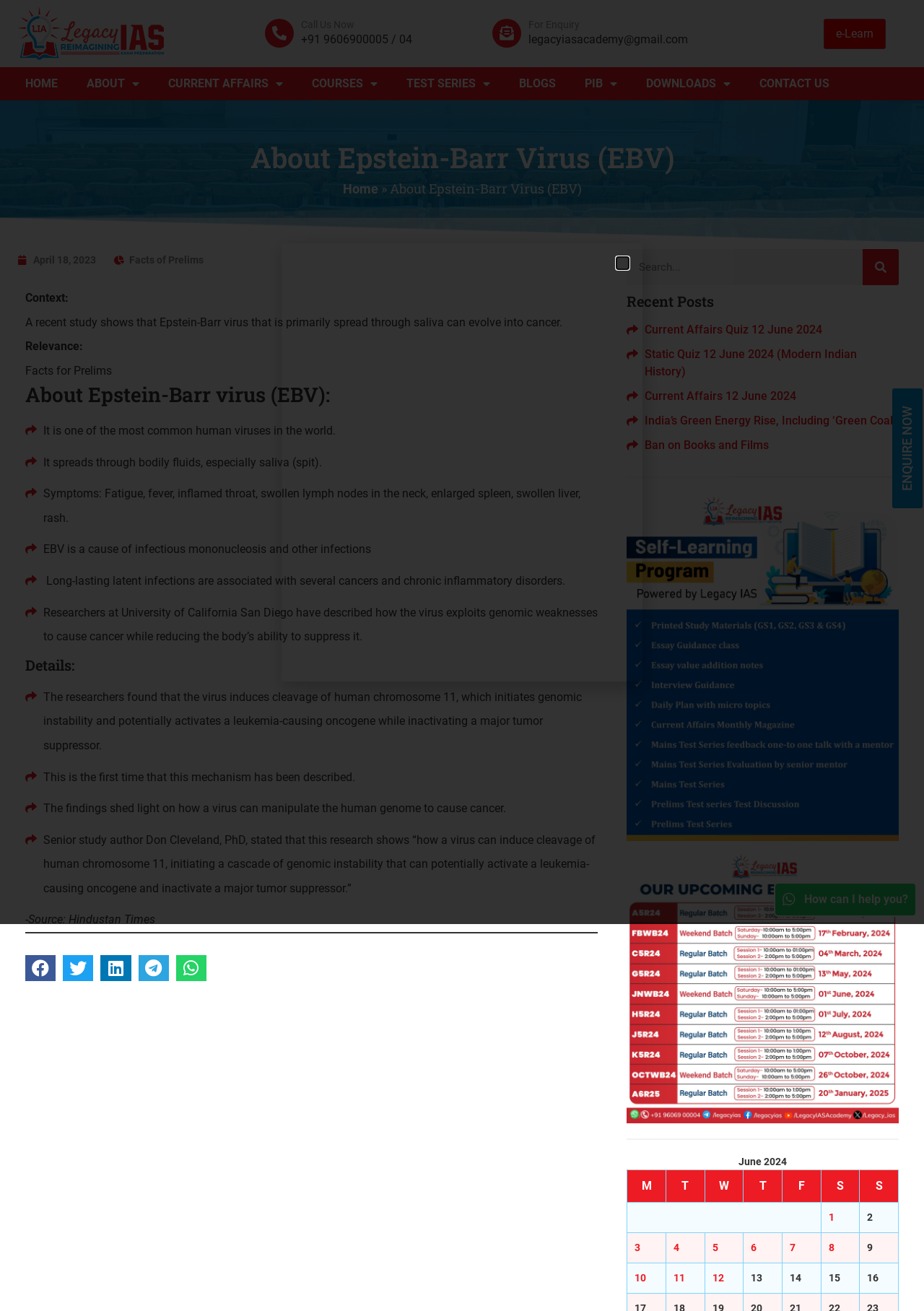Identify the bounding box coordinates of the part that should be clicked to carry out this instruction: "Click the 'e-Learn' button".

[0.892, 0.014, 0.959, 0.037]